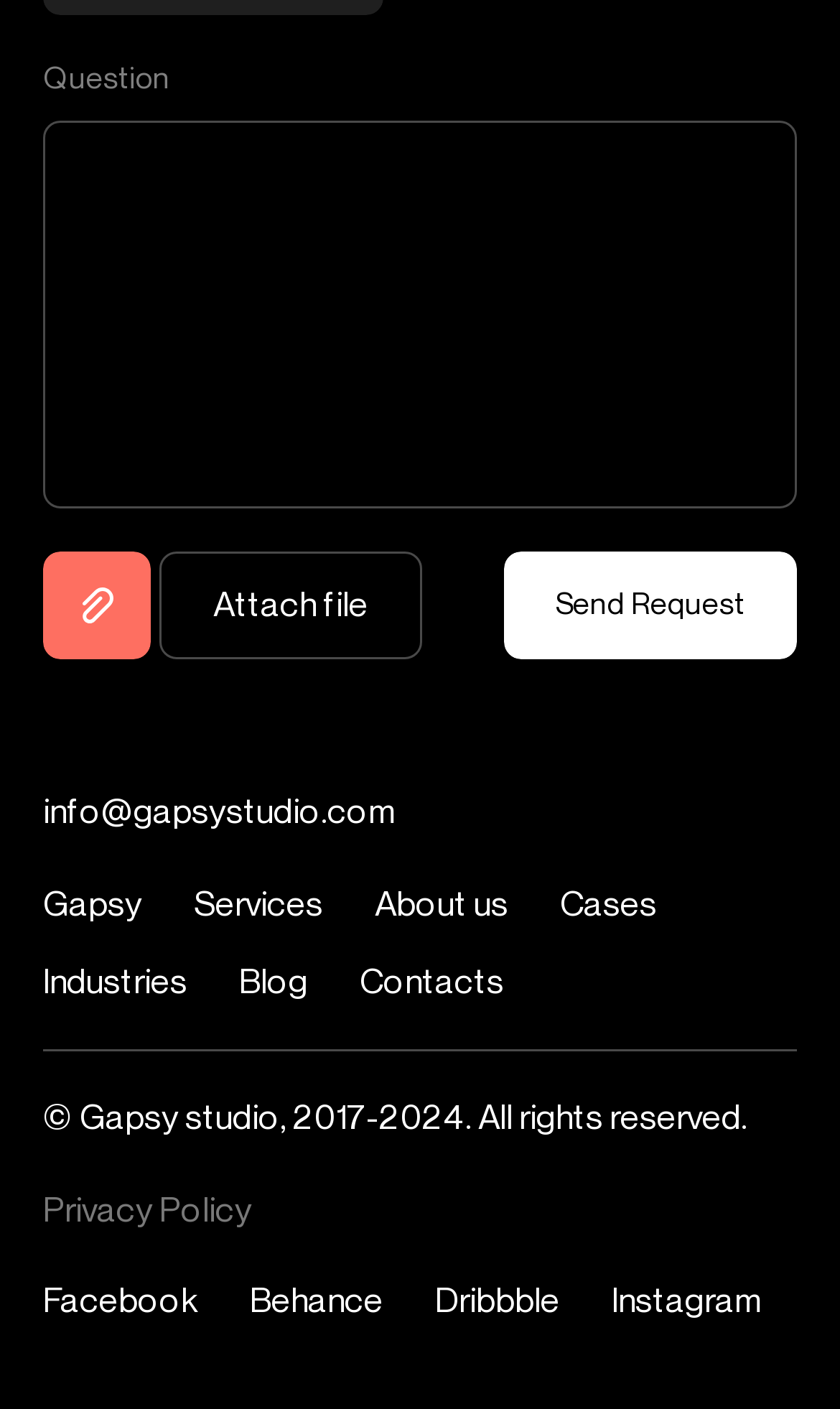Please provide a detailed answer to the question below by examining the image:
What is the purpose of the 'Attach file' button?

The 'Attach file' button is located below the 'Question' textbox, and it has a child element 'Choose File' button, which suggests that it is used to upload a file, possibly as an attachment to the question being asked.